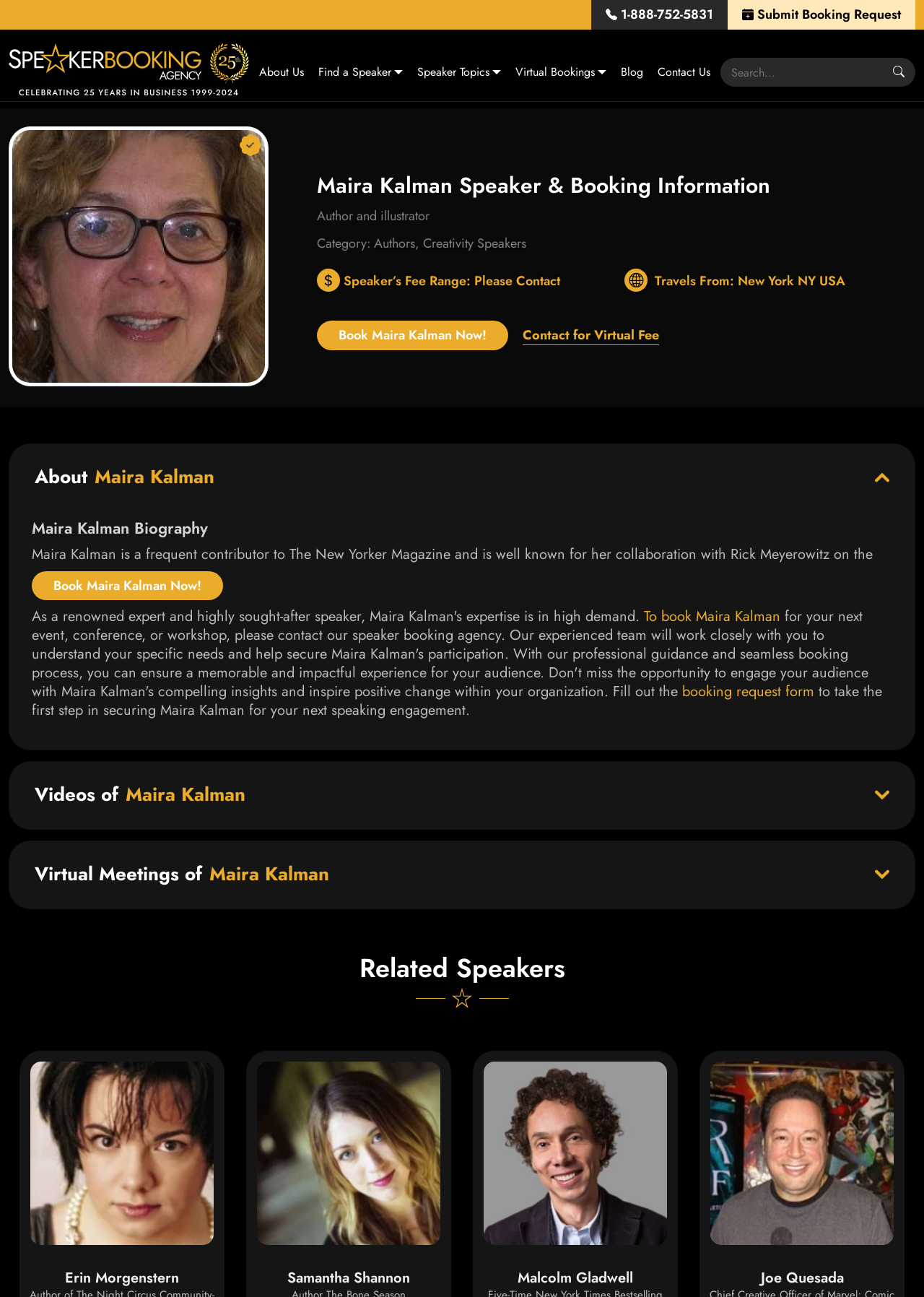Give a comprehensive overview of the webpage, including key elements.

The webpage is about Maira Kalman, a speaker and author, and provides information about her booking and speaking fees. At the top of the page, there is a logo of the Speaker Booking Agency, along with a phone number and a "Submit Booking Request" link. The navigation menu is located below, featuring links to "About Us", "Find a Speaker", "Speaker Topics", "Virtual Bookings", "Blog", and "Contact Us".

On the left side of the page, there is a large image of Maira Kalman, and below it, a heading that reads "Maira Kalman Speaker & Booking Information". The page then provides a brief description of Maira Kalman, stating that she is an author and illustrator, and categorizes her as an "Author" and "Creativity Speaker".

The page also displays Maira Kalman's speaker fee range, which is available upon request, and her travel location, which is New York, NY, USA. There are two prominent calls-to-action: "Book Maira Kalman Now!" and "Contact for Virtual Fee".

Below this section, there is a brief biography of Maira Kalman, which mentions her contributions to The New Yorker Magazine and her collaboration with Rick Meyerowitz. The biography also includes a link to book Maira Kalman and a link to a booking request form.

The page also features sections for "Videos of Maira Kalman" and "Virtual Meetings of Maira Kalman", although they do not contain any visible content. Finally, there is a "Related Speakers" section at the bottom of the page, which displays four images of other speakers.